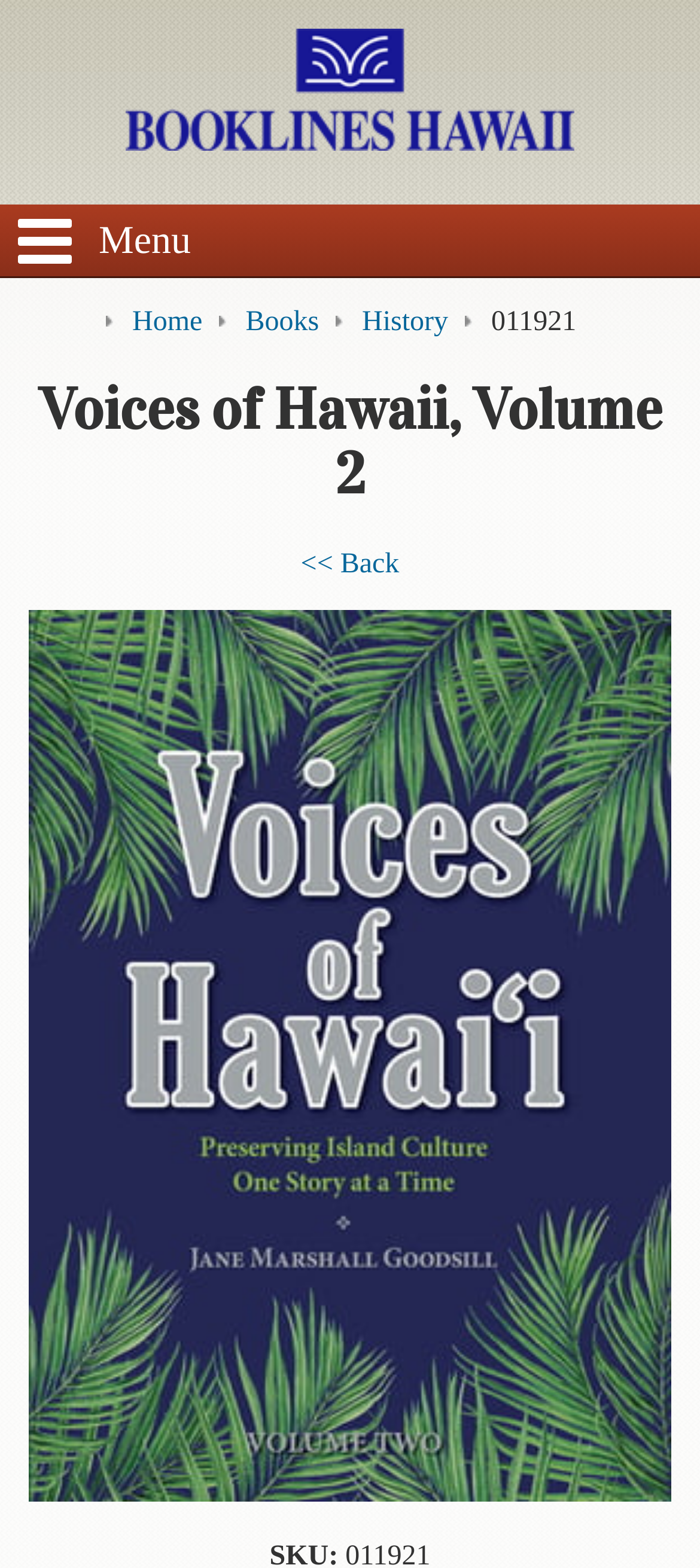Create an in-depth description of the webpage, covering main sections.

The webpage appears to be an online store selling books, specifically showcasing "Voices of Hawaii, Volume 2". At the top left, there is a link to "Booklines Hawaii" accompanied by an image. Below this, there is a search bar with a "Search" button and a "SEARCH" label. 

To the right of the search bar, there are two tabs, "SEARCH" and "BROWSE". Below these tabs, there are several links to different categories, including "Calendars", "DVDs", "Sale", "About", "Contact Us", "Wish List", "My Account", "Customer Code", and "Shopping Cart". 

On the top right, there is a link to "BOOKS". Below this, there is an image and a "Menu" label. The main content of the page is divided into two sections. The top section displays a breadcrumb navigation menu, showing the path "Home > Books > History > Voices of Hawaii, Volume 2". 

Below the navigation menu, there is a heading that reads "Voices of Hawaii, Volume 2". The bottom section of the page contains a link to "Voices of Hawaii, Volume 2" with an accompanying image, and a link to "Back" on the left side.